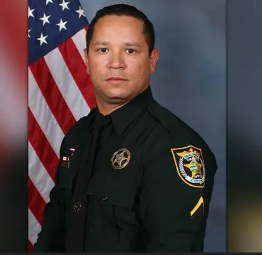Please look at the image and answer the question with a detailed explanation: What is behind Cpl. Ray Hamilton?

The backdrop of the image features the American flag, which symbolizes Cpl. Hamilton's service and dedication to the community, reflecting the serious nature of his responsibilities as an officer.